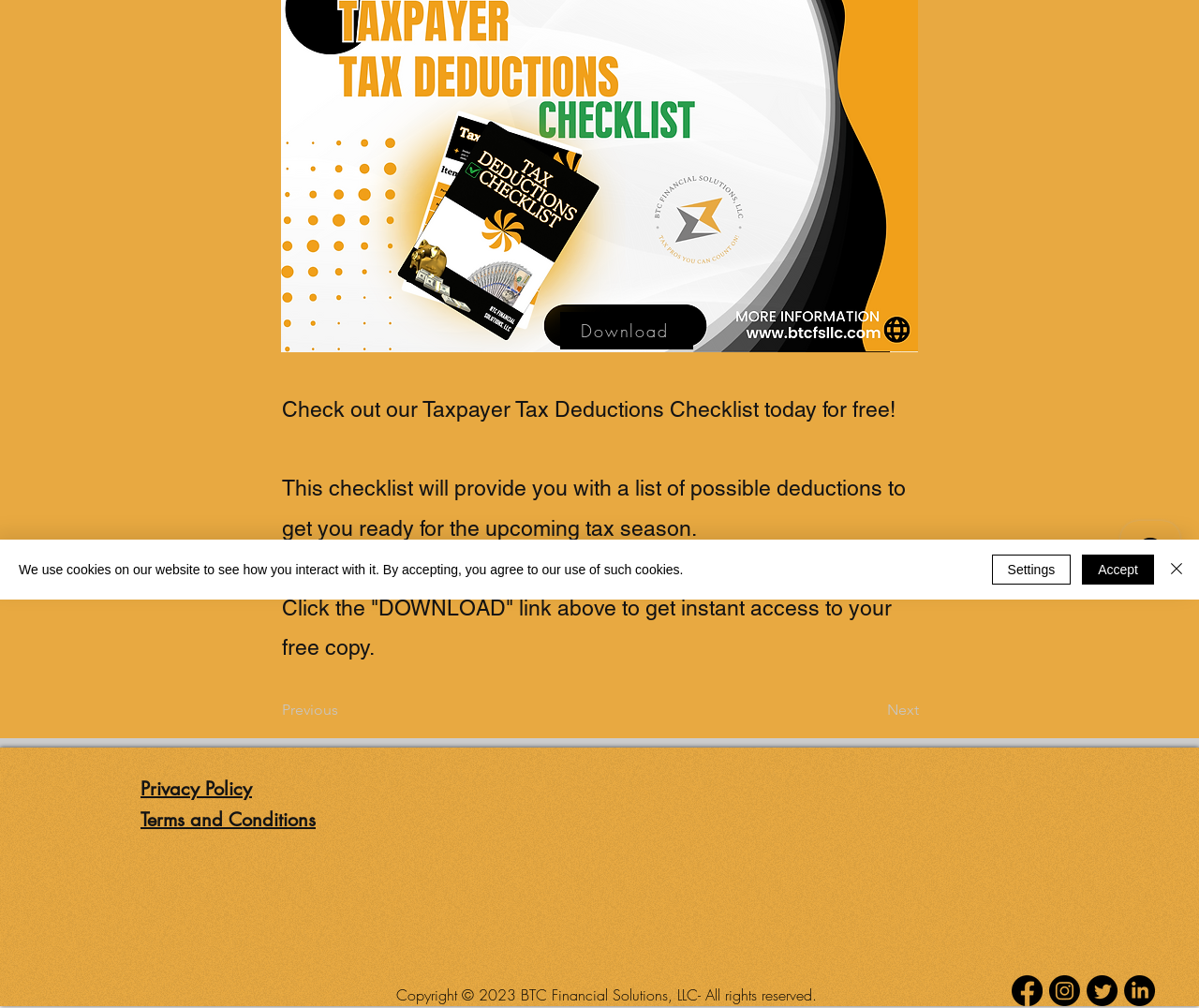Using the format (top-left x, top-left y, bottom-right x, bottom-right y), and given the element description, identify the bounding box coordinates within the screenshot: aria-label="Close"

[0.972, 0.55, 0.991, 0.58]